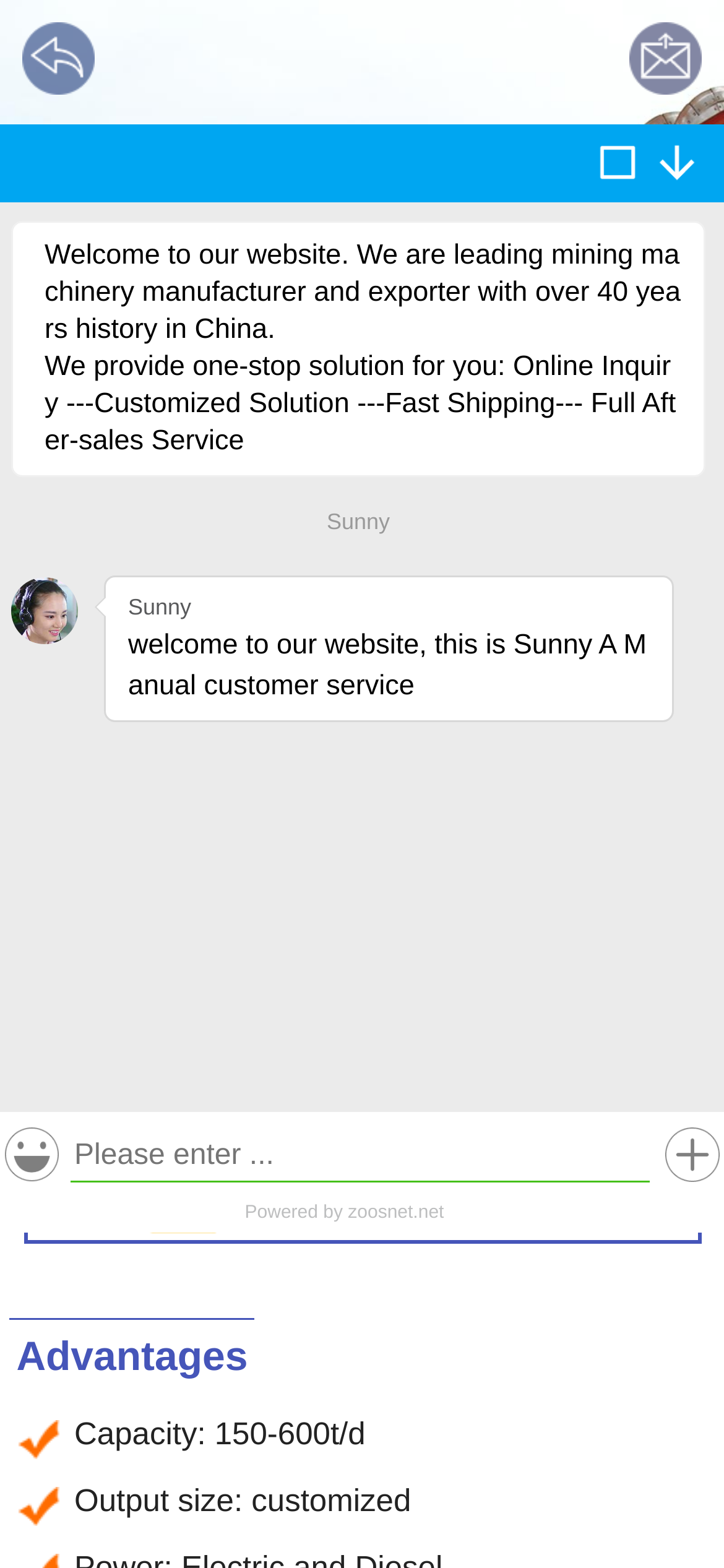What is the output size of the cement grinding plant?
Using the picture, provide a one-word or short phrase answer.

customized